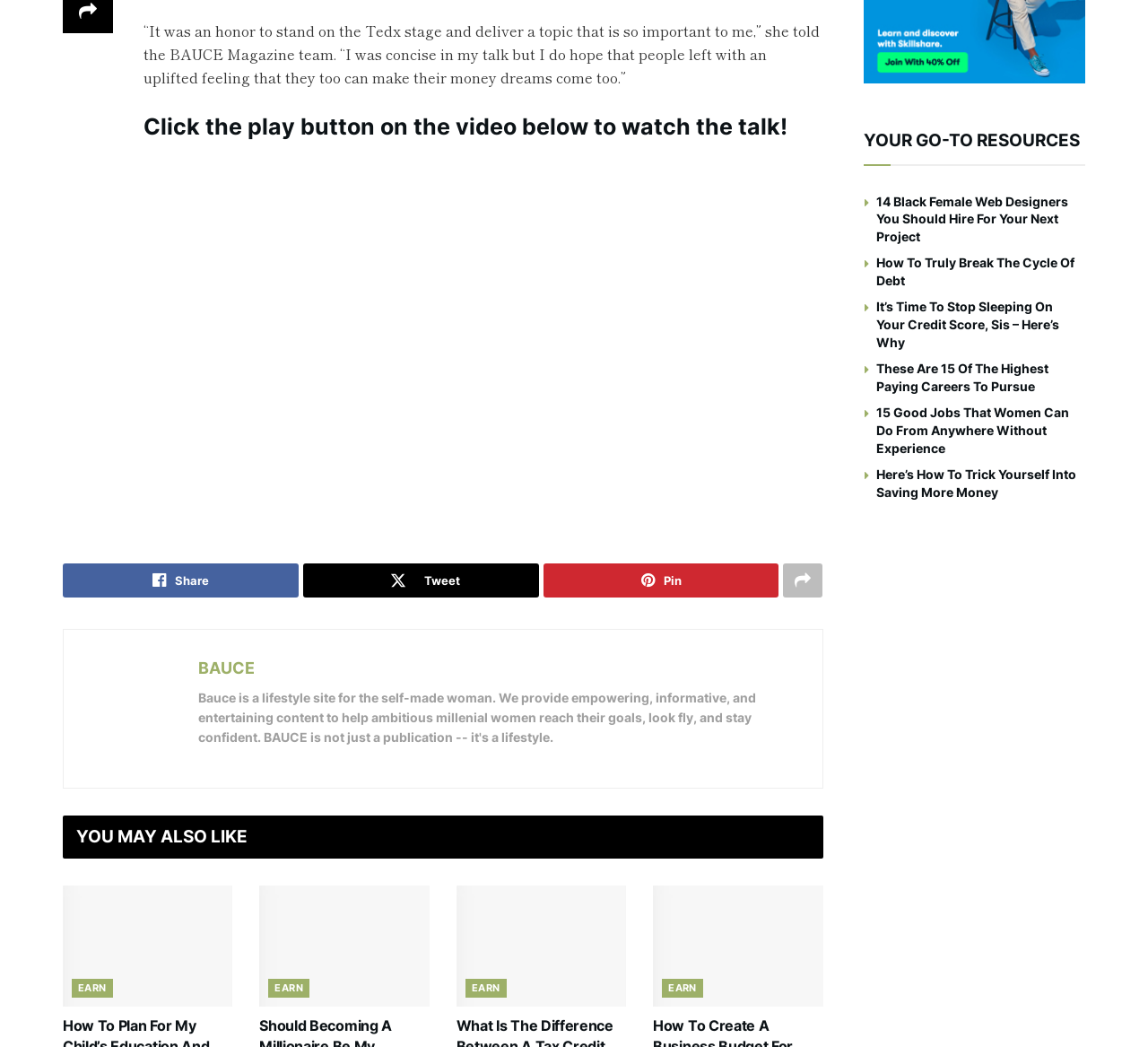Determine the bounding box coordinates for the area you should click to complete the following instruction: "Read the article 'How to Plan for My Child’s Education and Retirement When Funds are Scarce'".

[0.055, 0.846, 0.203, 0.962]